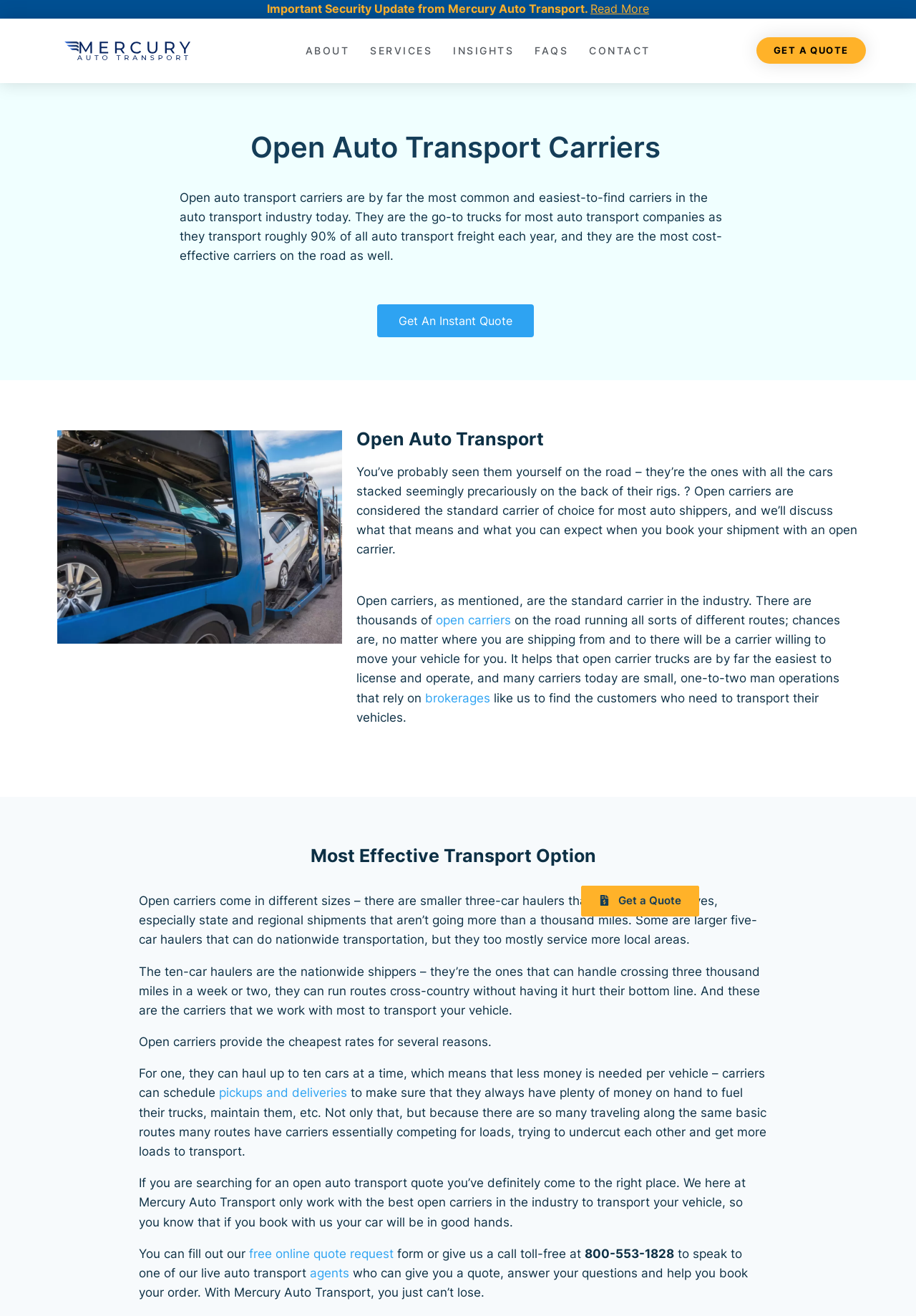Locate the bounding box coordinates of the element that should be clicked to fulfill the instruction: "Get a quote".

[0.826, 0.028, 0.945, 0.048]